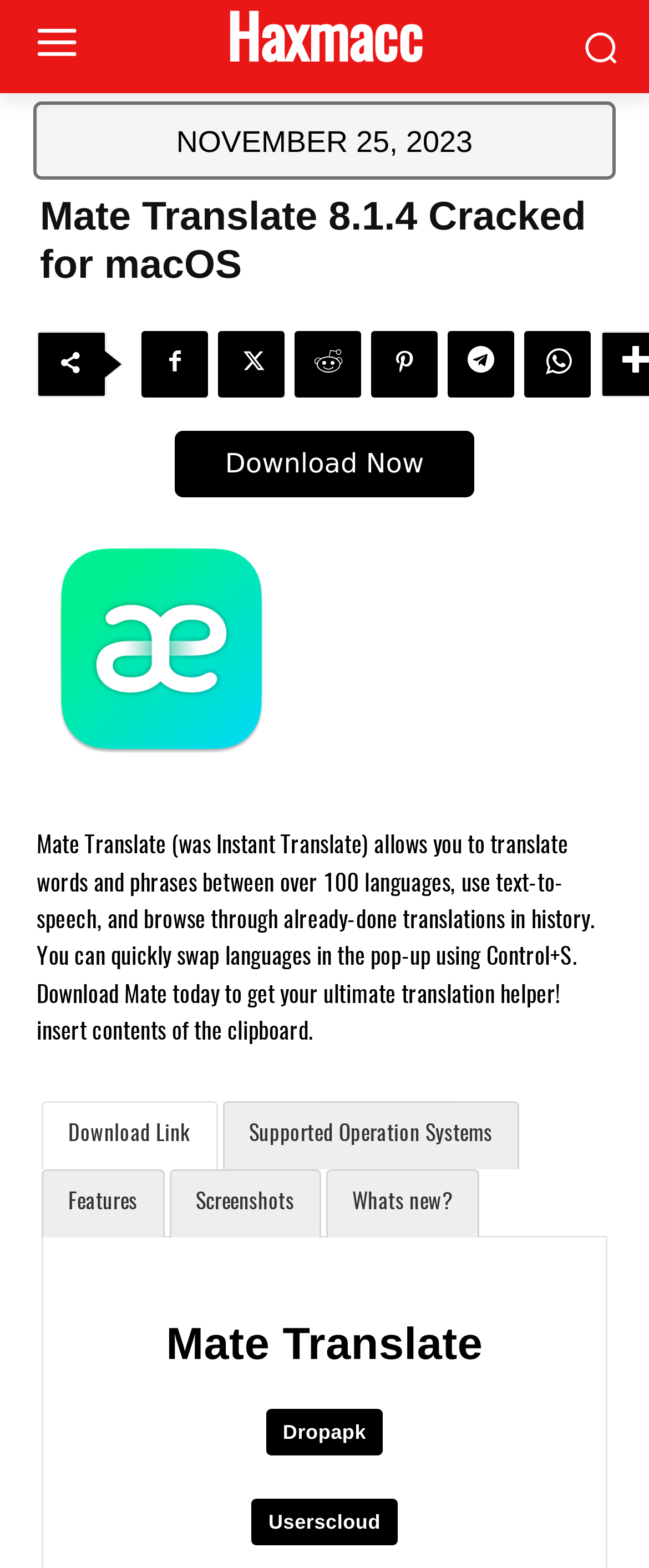Determine the coordinates of the bounding box for the clickable area needed to execute this instruction: "Visit the 'Haxmacc' website".

[0.231, 0.008, 0.769, 0.046]